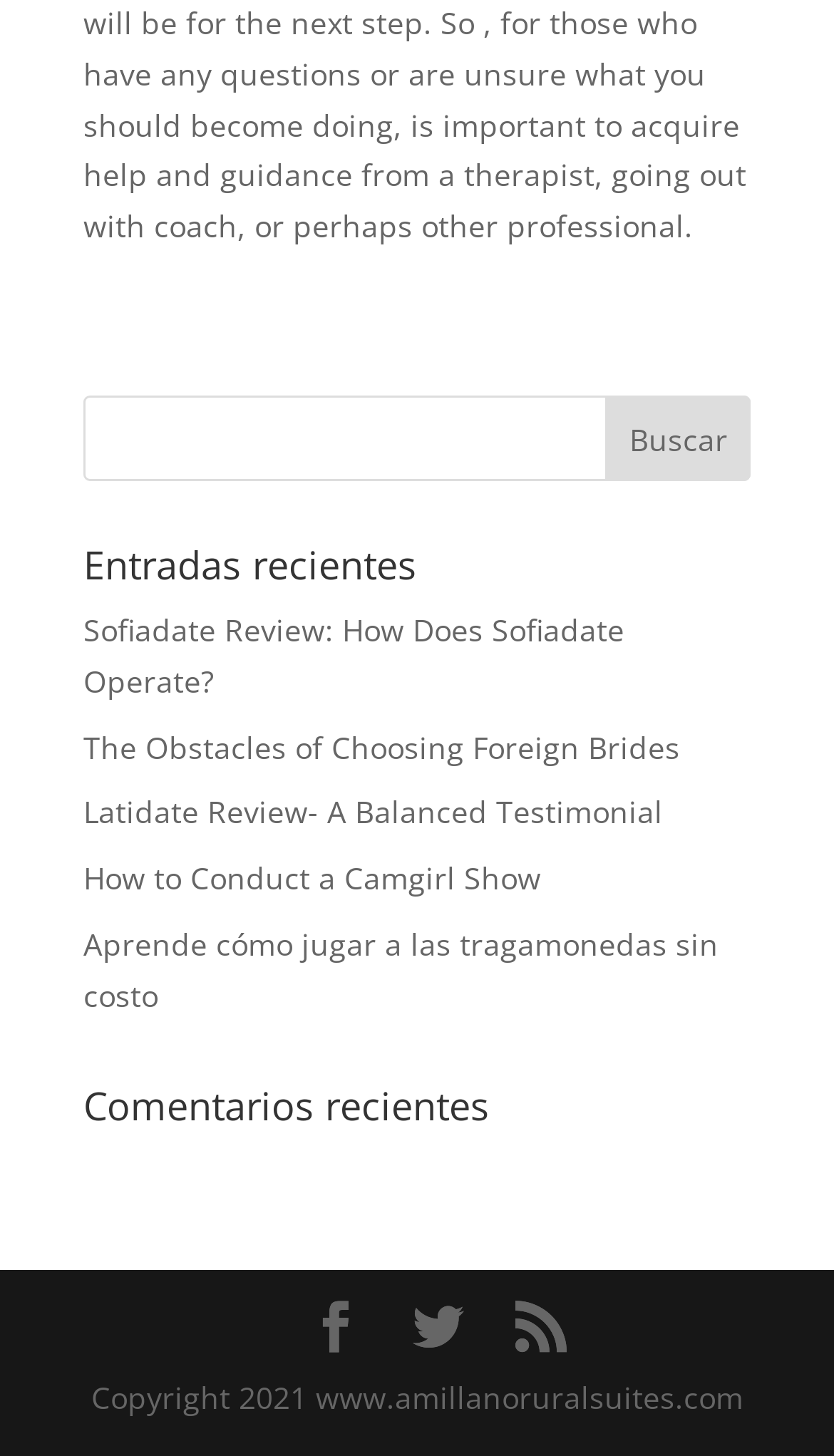Find the bounding box coordinates for the area that should be clicked to accomplish the instruction: "check the 'Comentarios recientes' section".

[0.1, 0.745, 0.9, 0.786]